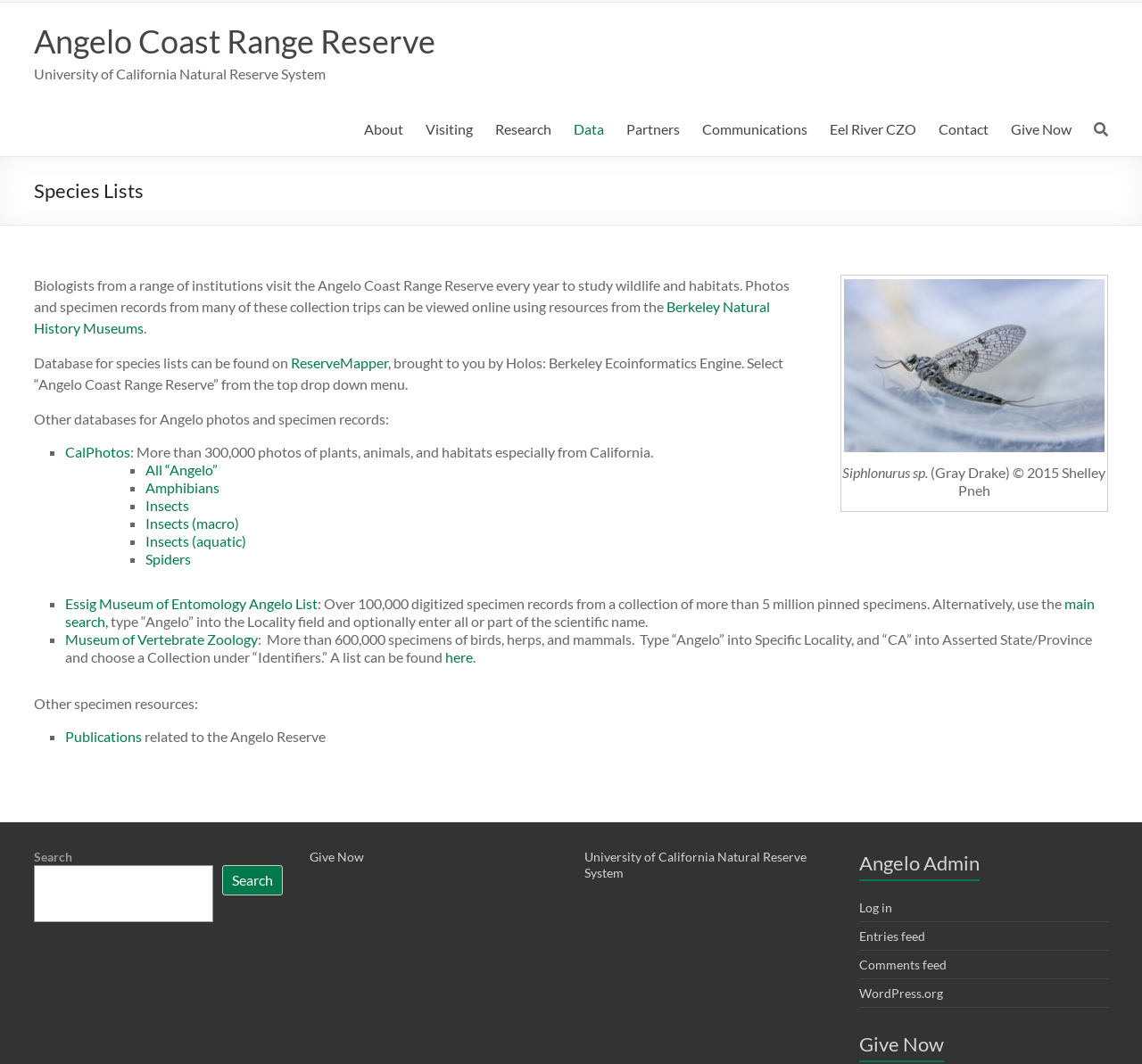Using the webpage screenshot and the element description Give Now, determine the bounding box coordinates. Specify the coordinates in the format (top-left x, top-left y, bottom-right x, bottom-right y) with values ranging from 0 to 1.

[0.885, 0.109, 0.938, 0.134]